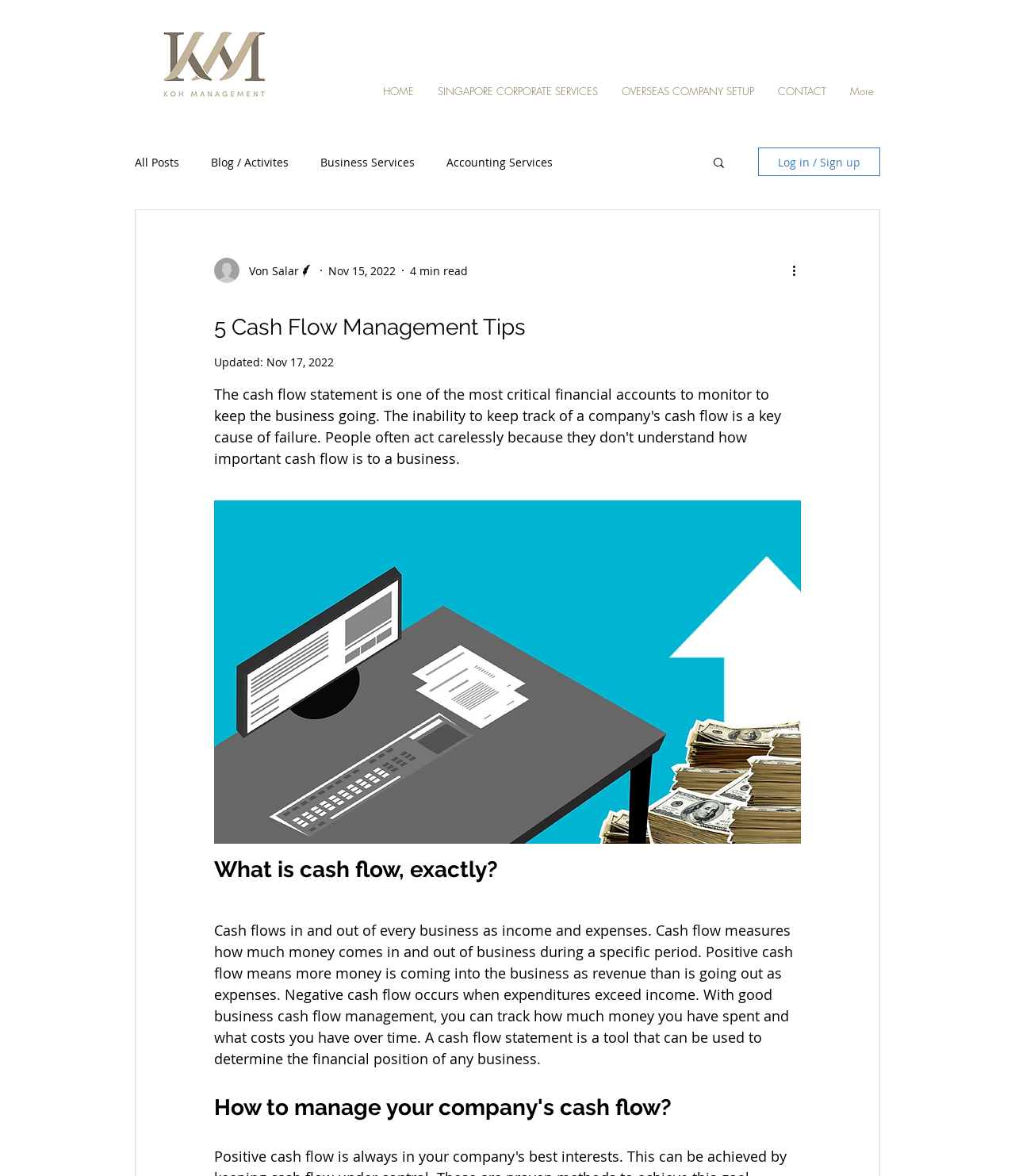What is the button next to the search icon?
We need a detailed and exhaustive answer to the question. Please elaborate.

I found the button next to the search icon by looking at the search section. There is an icon and a button next to it, and the button says 'Search'.